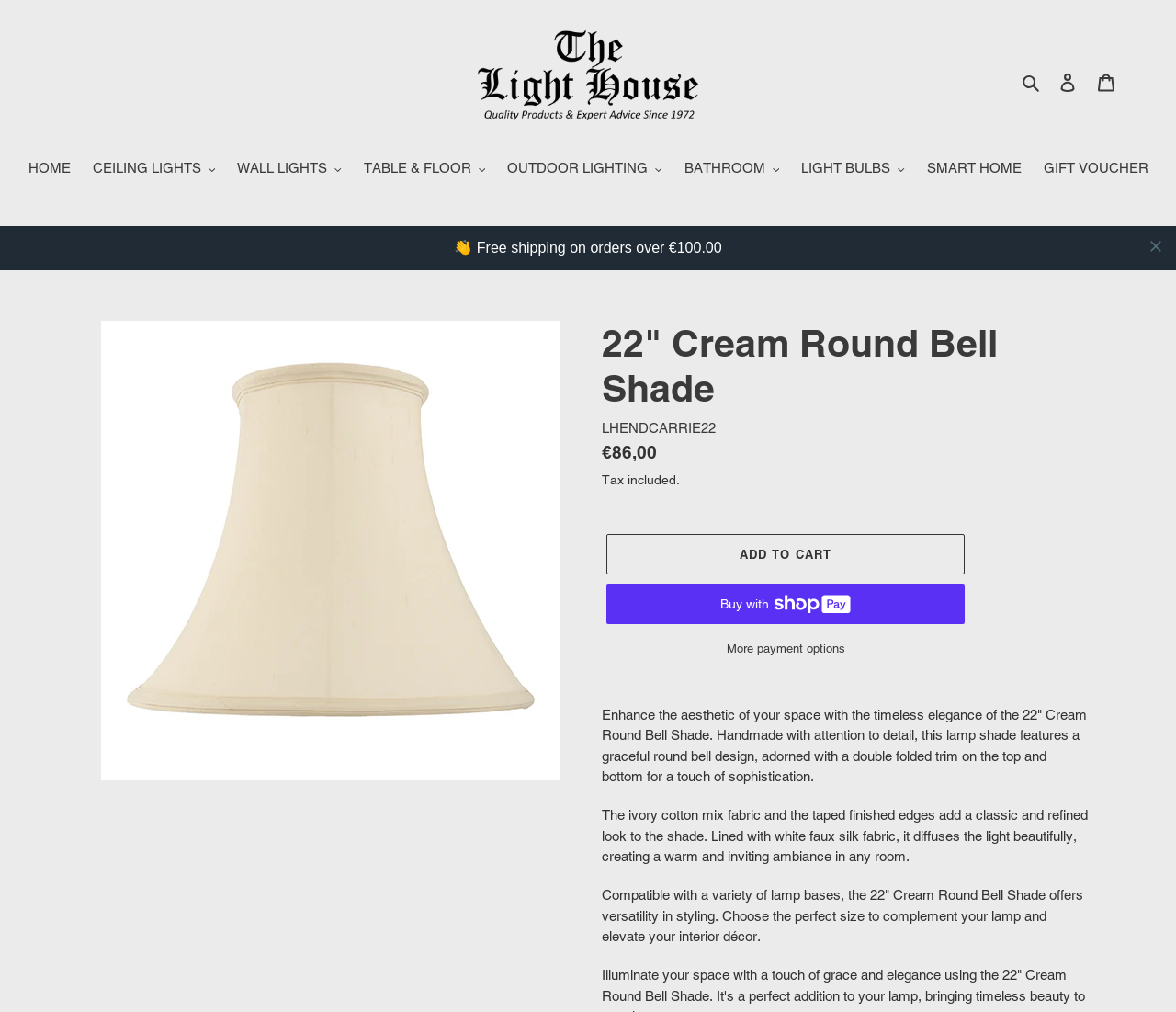Determine the bounding box coordinates in the format (top-left x, top-left y, bottom-right x, bottom-right y). Ensure all values are floating point numbers between 0 and 1. Identify the bounding box of the UI element described by: HOME

[0.016, 0.157, 0.068, 0.18]